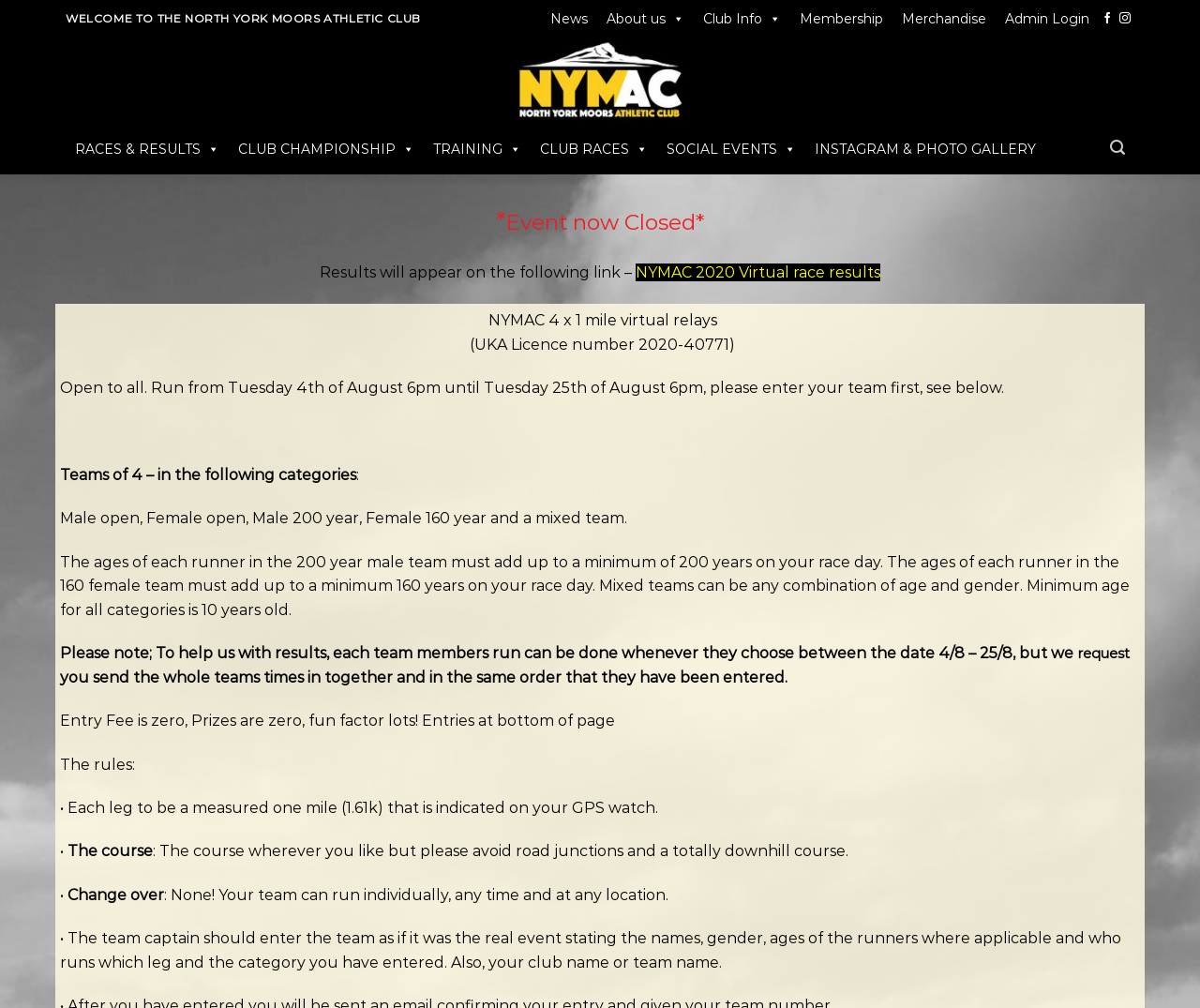Offer a detailed explanation of the webpage layout and contents.

The webpage is about the 2020 4 x 1 mile NYMAC Virtual relays entry and information provided by the North York Moors Athletic Club. At the top of the page, there is a welcome message and a navigation menu with links to various sections such as News, About us, Club Info, Membership, Merchandise, and Admin Login. Below the navigation menu, there are social media links to follow the club on Facebook and Instagram.

On the left side of the page, there is a main menu with links to RACES & RESULTS, CLUB CHAMPIONSHIP, TRAINING, CLUB RACES, SOCIAL EVENTS, and INSTAGRAM & PHOTO GALLERY. Each of these links has a dropdown menu with additional options.

The main content of the page is about the NYMAC 4 x 1 mile virtual relays event. There is a brief introduction to the event, followed by details on how to participate, including the rules and guidelines. The event is open to all, and teams of four can participate in various categories such as Male open, Female open, Male 200 year, Female 160 year, and mixed teams. The ages of each runner in the 200 year male team and 160 female team must add up to a minimum of 200 years and 160 years, respectively, on the race day.

The page also provides information on how to enter the event, including the request to send the whole team's times together and in the same order as they were entered. The entry fee is zero, and there are no prizes, but the event aims to have a high fun factor. The rules of the event are also outlined, including the requirement for each leg to be a measured one mile (1.61k) indicated on a GPS watch, and the course can be anywhere, but should avoid road junctions and totally downhill courses. There is no changeover required, and teams can run individually at any time and location.